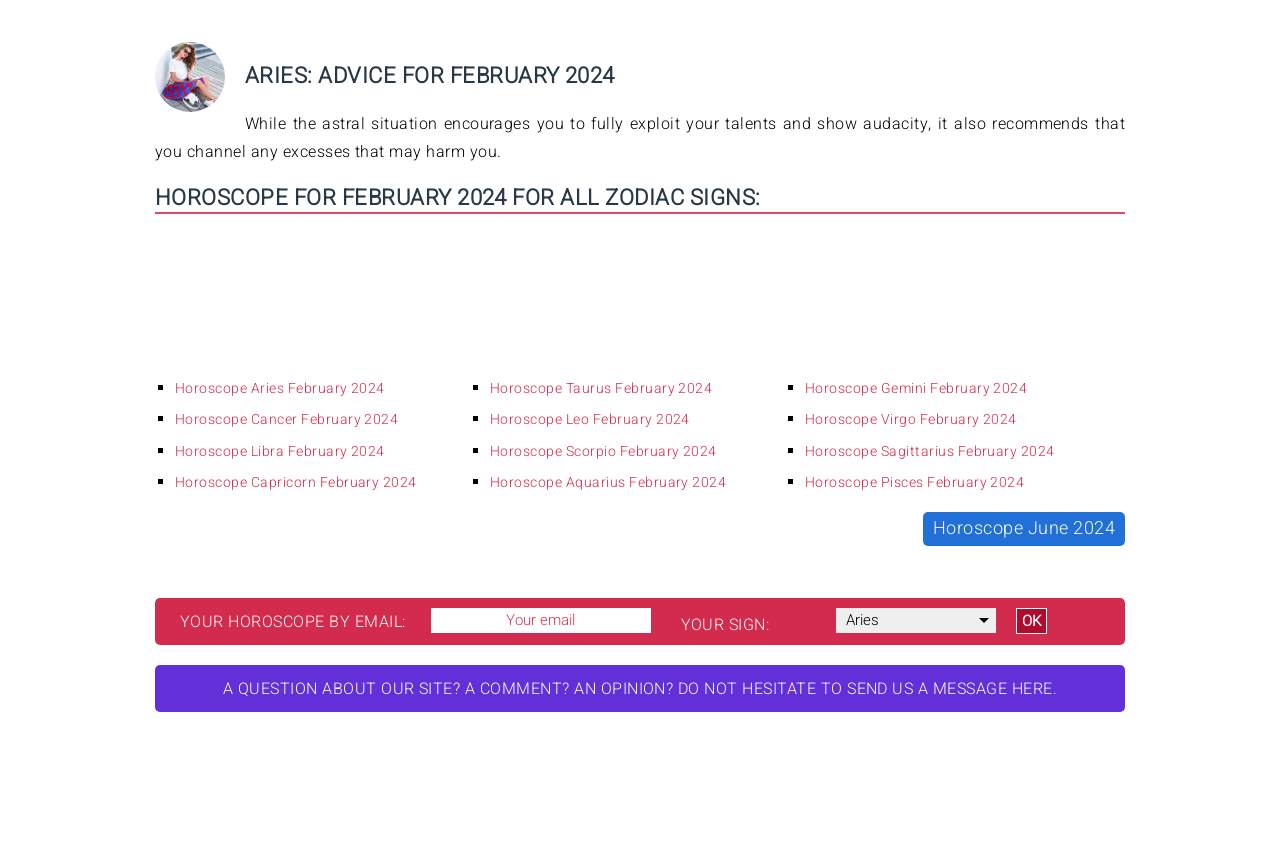How many zodiac signs are listed on this webpage?
Please respond to the question with a detailed and informative answer.

I counted the number of links under the heading 'HOROSCOPE FOR FEBRUARY 2024 FOR ALL ZODIAC SIGNS:' and found that there are 12 links, each corresponding to a different zodiac sign.